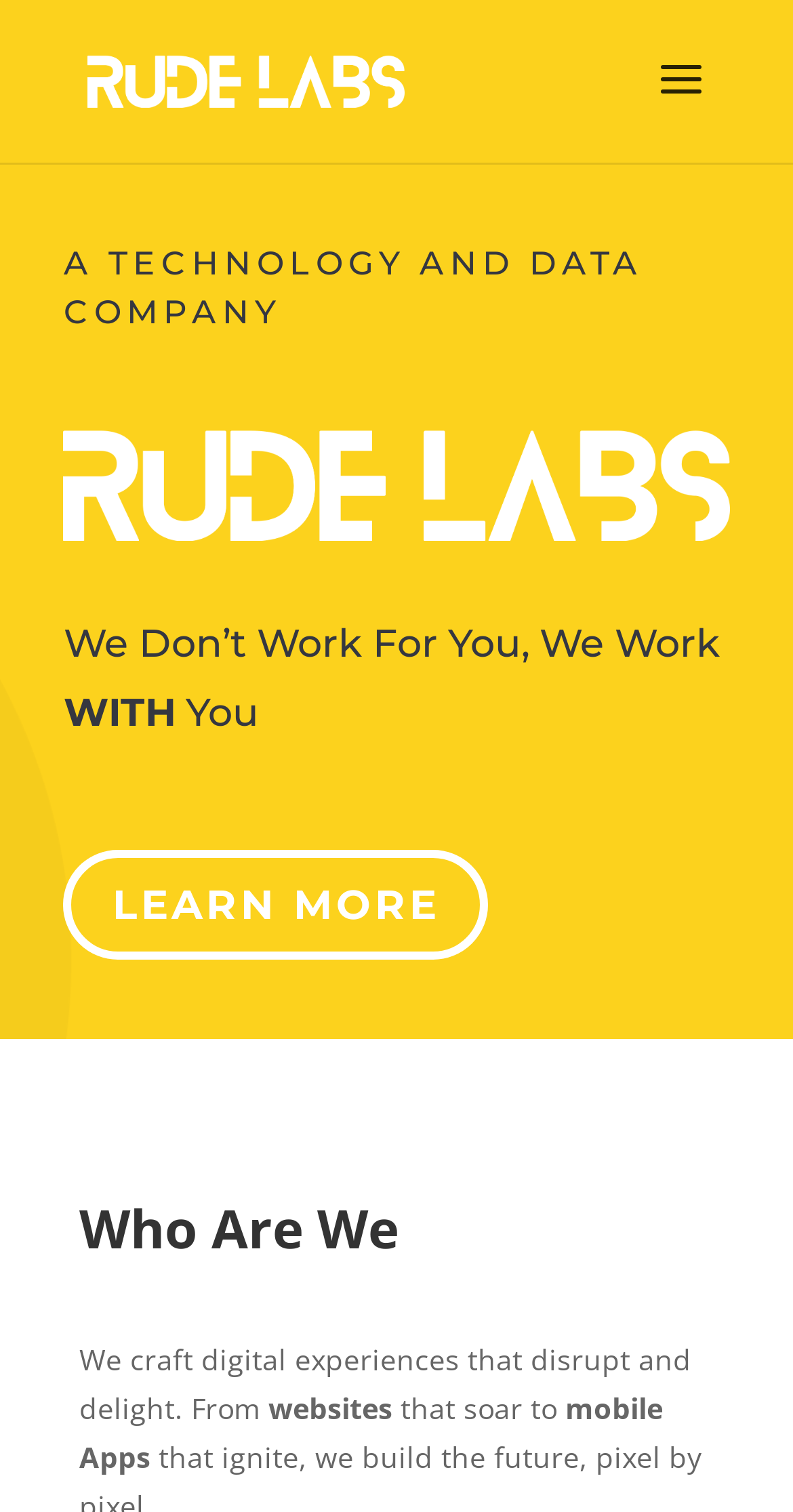What kind of digital experiences does RuDe Labs create?
Refer to the screenshot and deliver a thorough answer to the question presented.

From the StaticText 'websites' and 'mobile Apps' on the webpage, it can be inferred that RuDe Labs creates digital experiences in the form of websites and mobile apps.